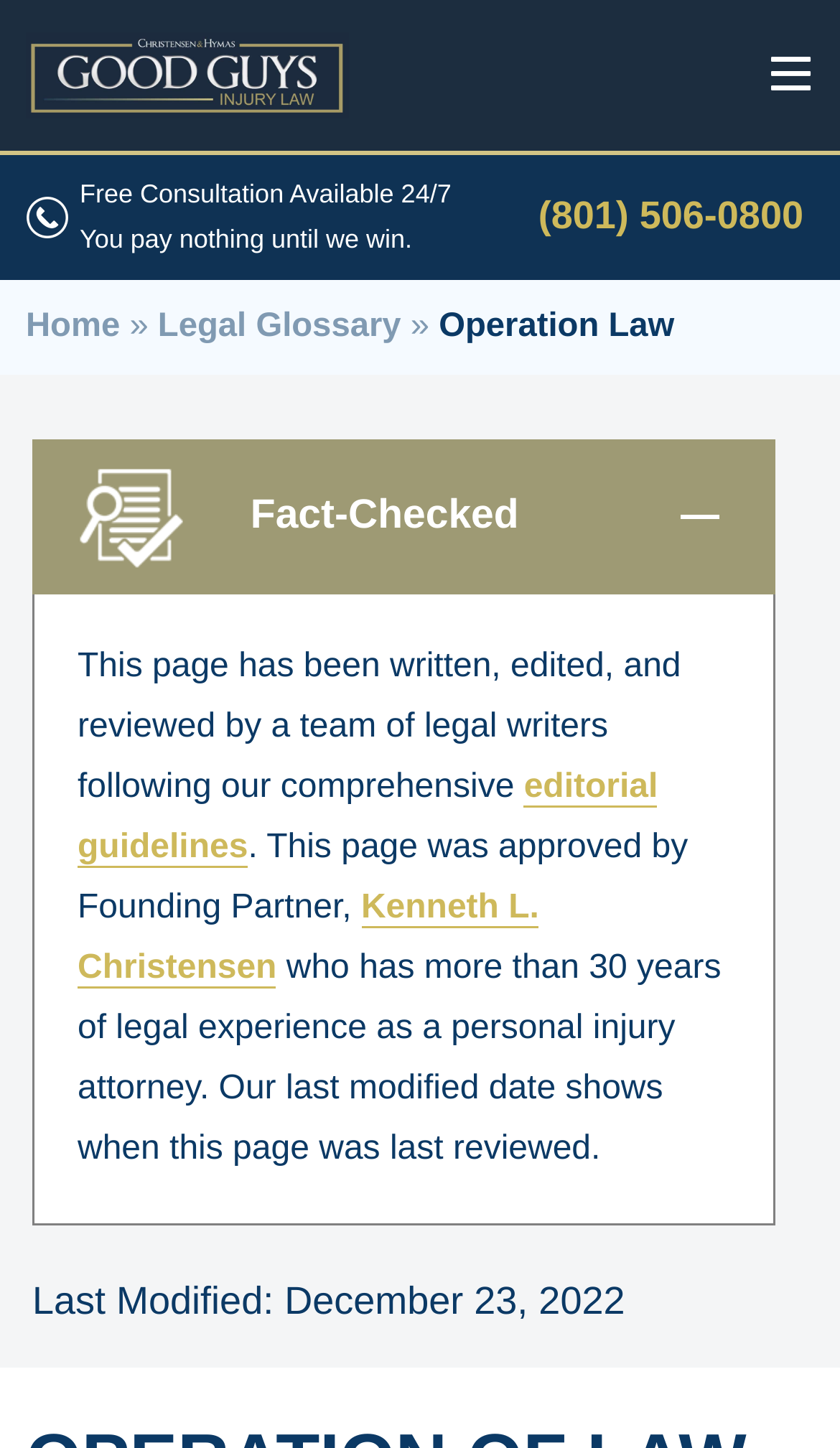What is the phone number for a free consultation? Observe the screenshot and provide a one-word or short phrase answer.

(801) 506-0800